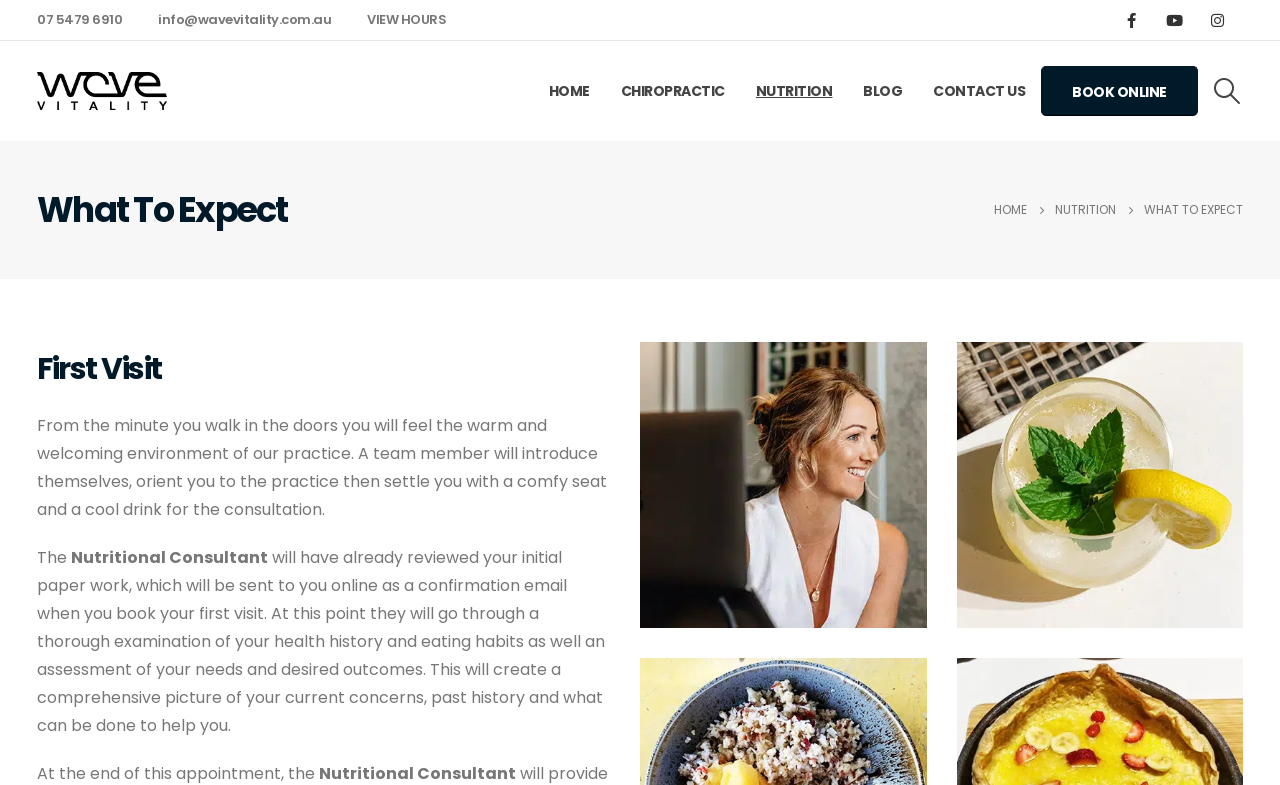Locate the bounding box coordinates of the element I should click to achieve the following instruction: "Send an email".

[0.116, 0.0, 0.266, 0.051]